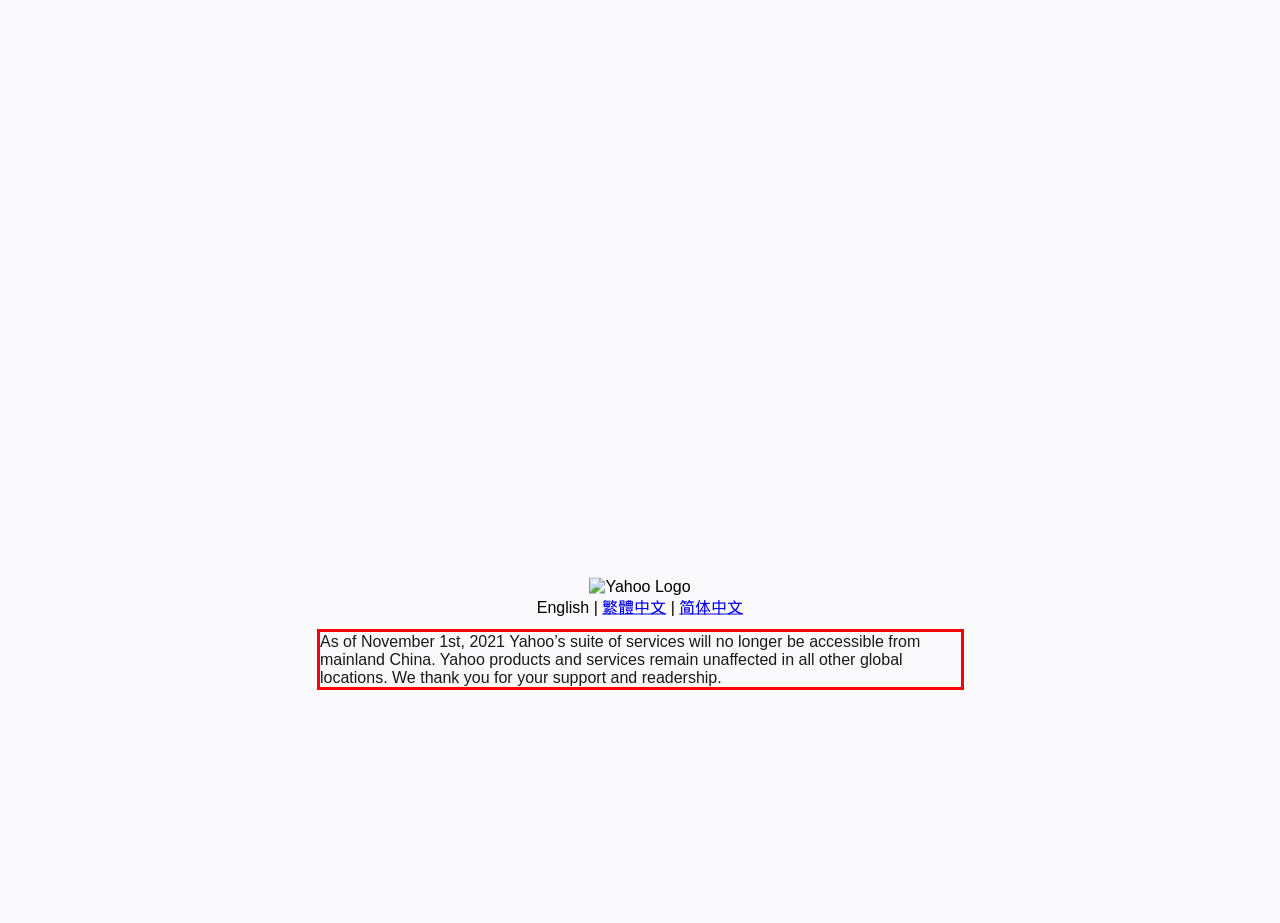Given a screenshot of a webpage with a red bounding box, please identify and retrieve the text inside the red rectangle.

As of November 1st, 2021 Yahoo’s suite of services will no longer be accessible from mainland China. Yahoo products and services remain unaffected in all other global locations. We thank you for your support and readership.